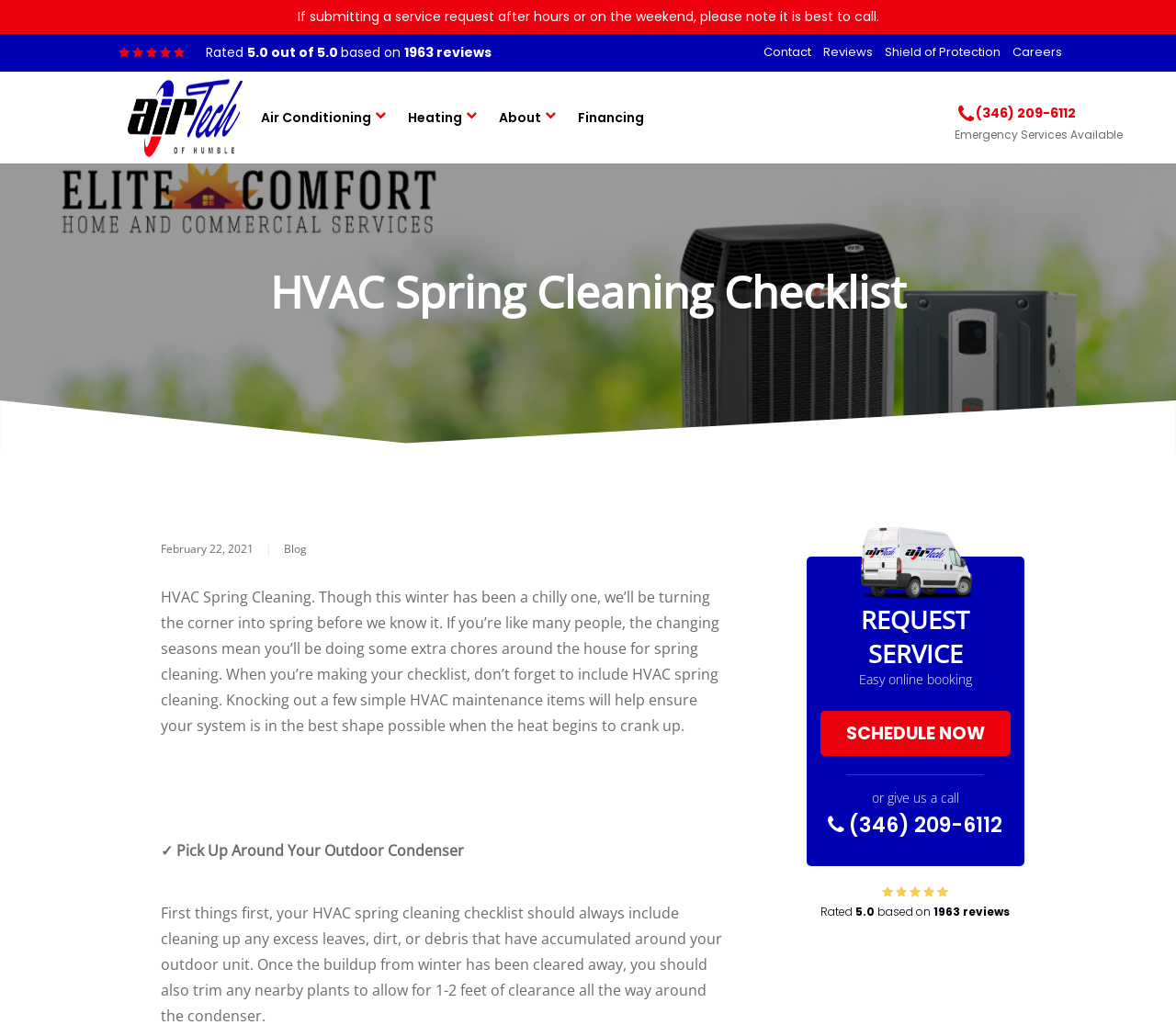What is the purpose of HVAC spring cleaning? Refer to the image and provide a one-word or short phrase answer.

Ensure system is in best shape